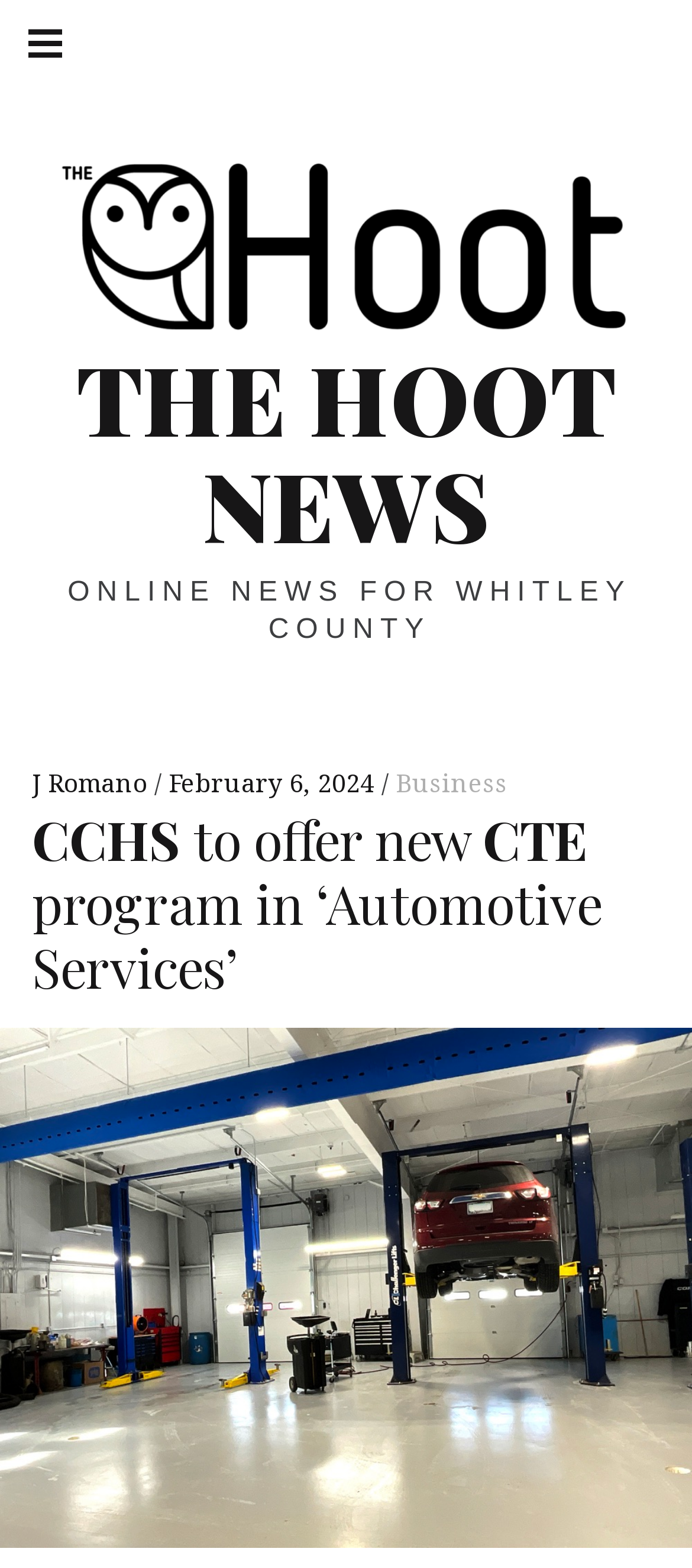What is the date of the article?
Answer briefly with a single word or phrase based on the image.

February 6, 2024